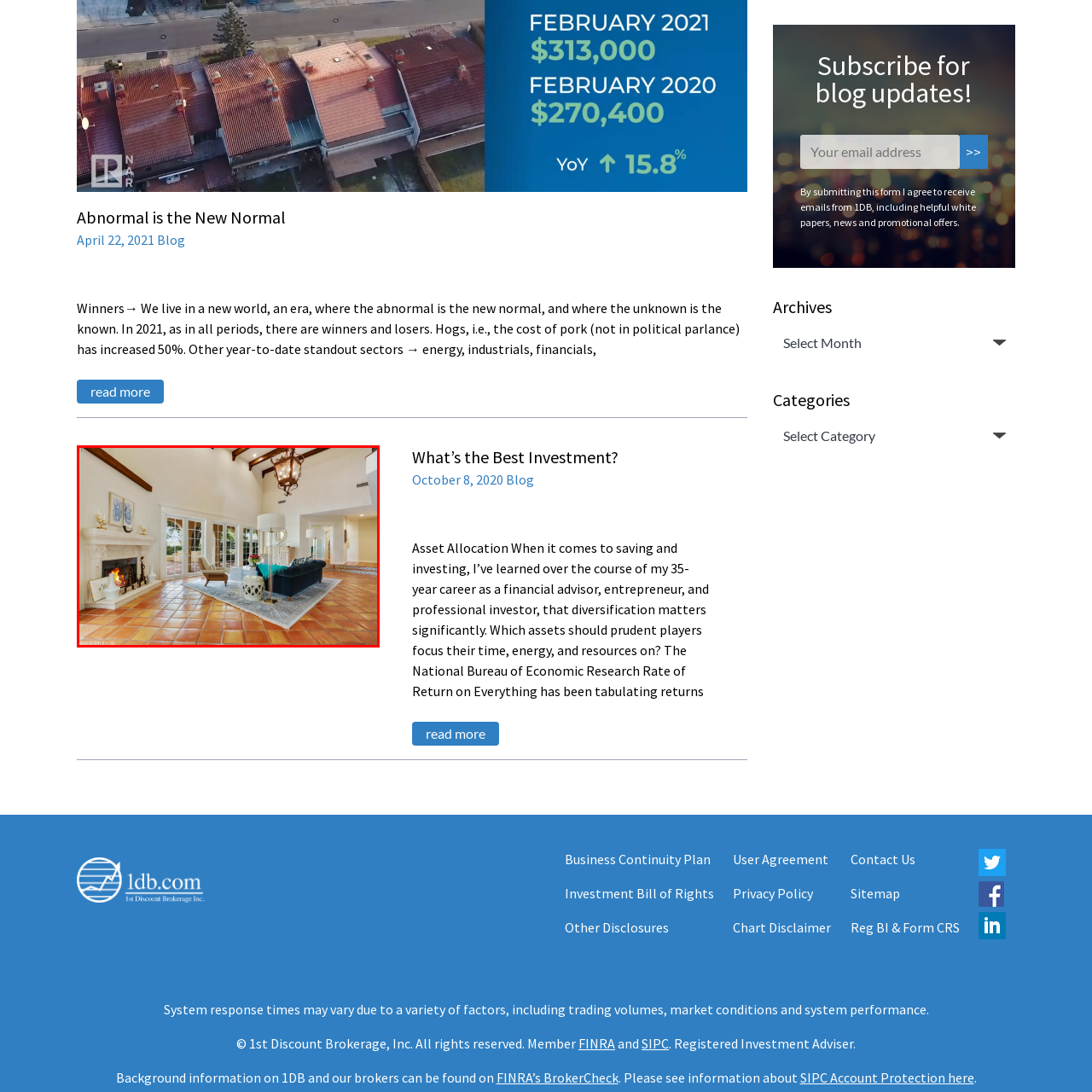Illustrate the image within the red boundary with a detailed caption.

The image features a bright and spacious living room characterized by high ceilings and elegant decor. The focal point is a stylish blue sofa adorned with turquoise cushions, positioned on a light gray area rug that complements the terracotta tiled flooring. Adjacent to the sofa, a wooden armchair offers additional seating, creating a cozy arrangement for relaxation and socializing. 

To the left, a beautifully crafted fireplace, framed by natural stone, adds warmth to the space, with a flickering flame inviting a sense of comfort. Large glass doors line the back wall, allowing ample natural light to flood the room while providing views of the outdoors. Above, a striking chandelier suspended from the beamed ceiling enhances the room's grandeur. This inviting atmosphere blends modern and classic design elements, making it a perfect gathering spot in the home.